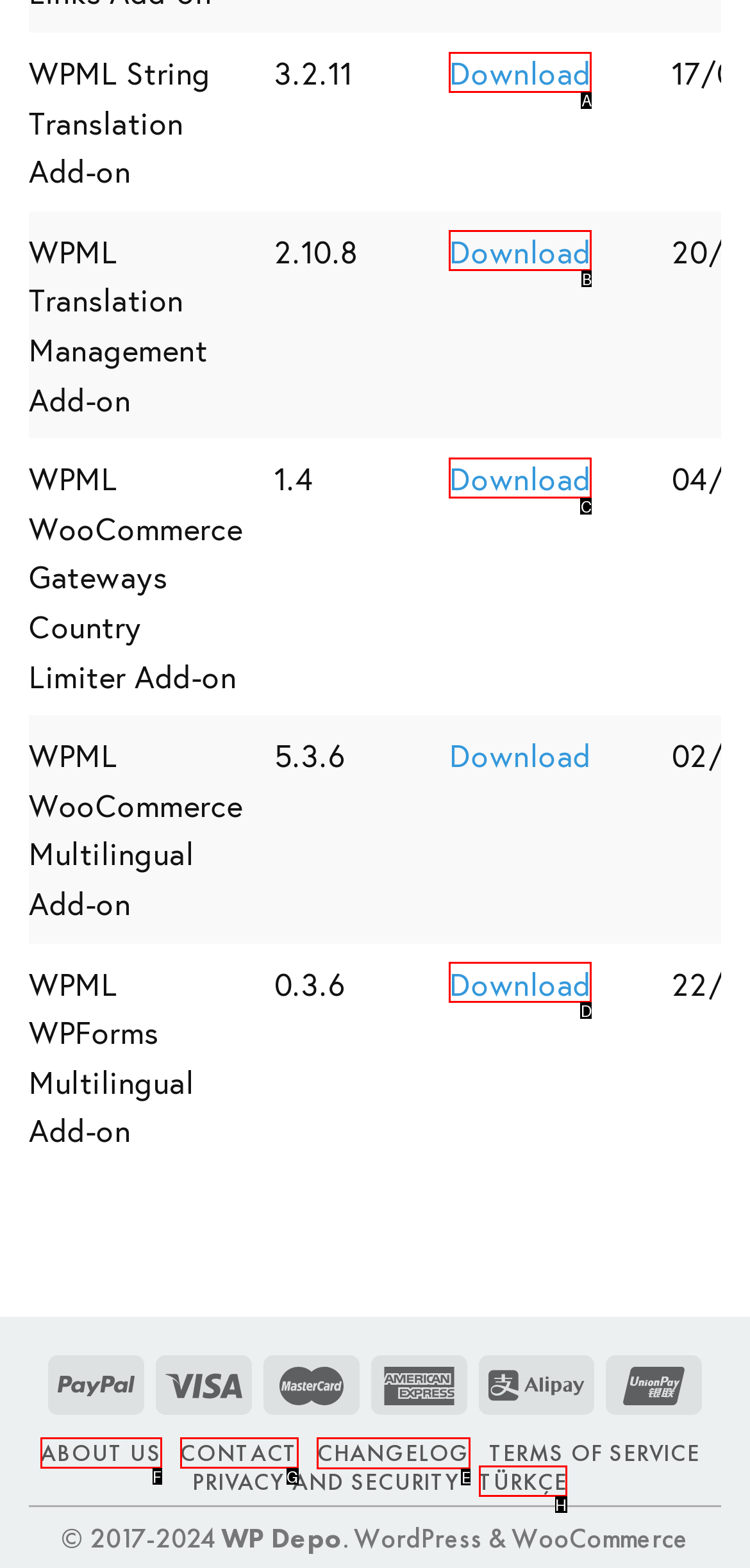Identify the letter of the option that should be selected to accomplish the following task: View CHANGELOG. Provide the letter directly.

E